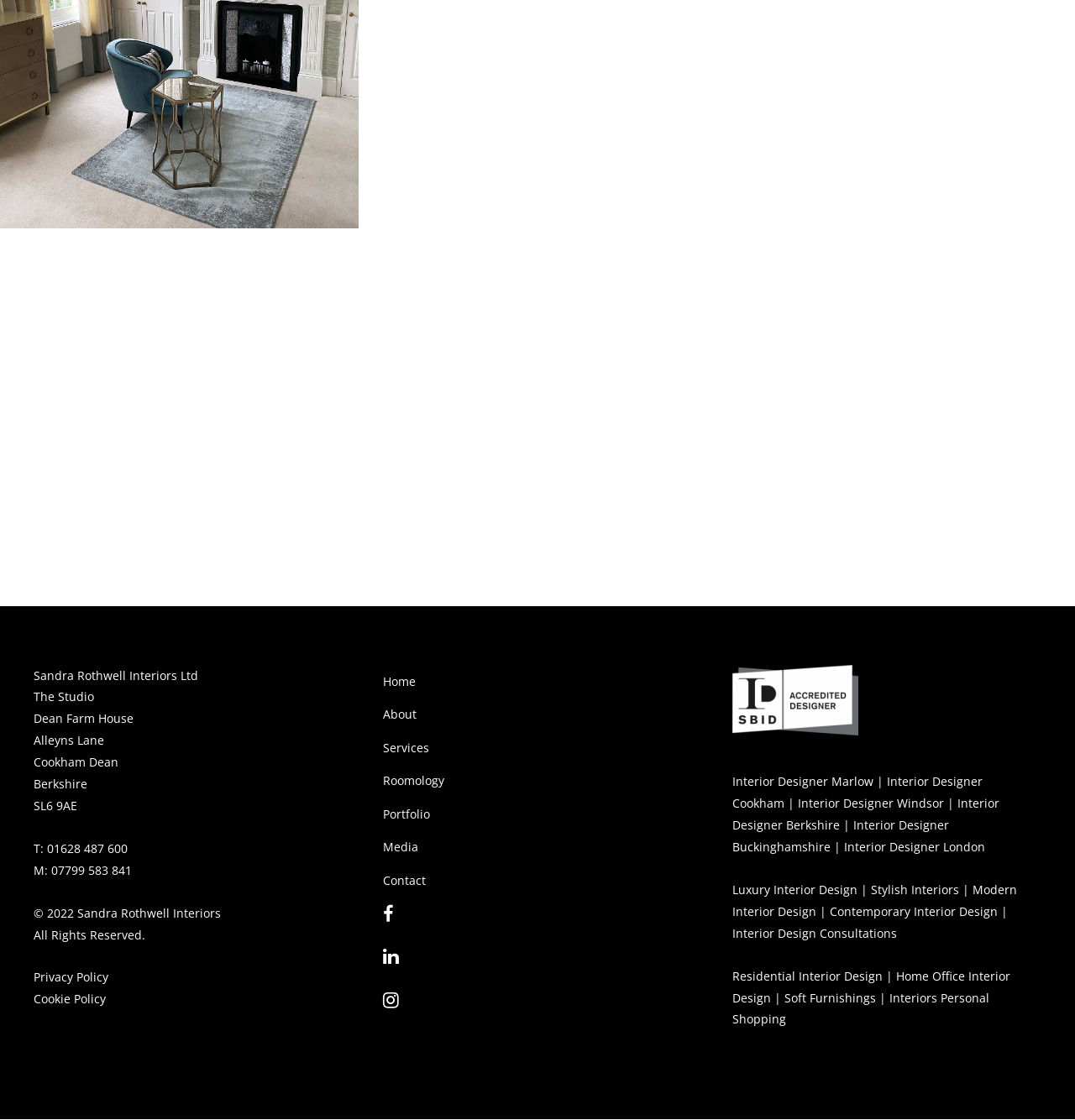Please identify the bounding box coordinates of the clickable element to fulfill the following instruction: "Read more about interior design services". The coordinates should be four float numbers between 0 and 1, i.e., [left, top, right, bottom].

[0.202, 0.45, 0.298, 0.487]